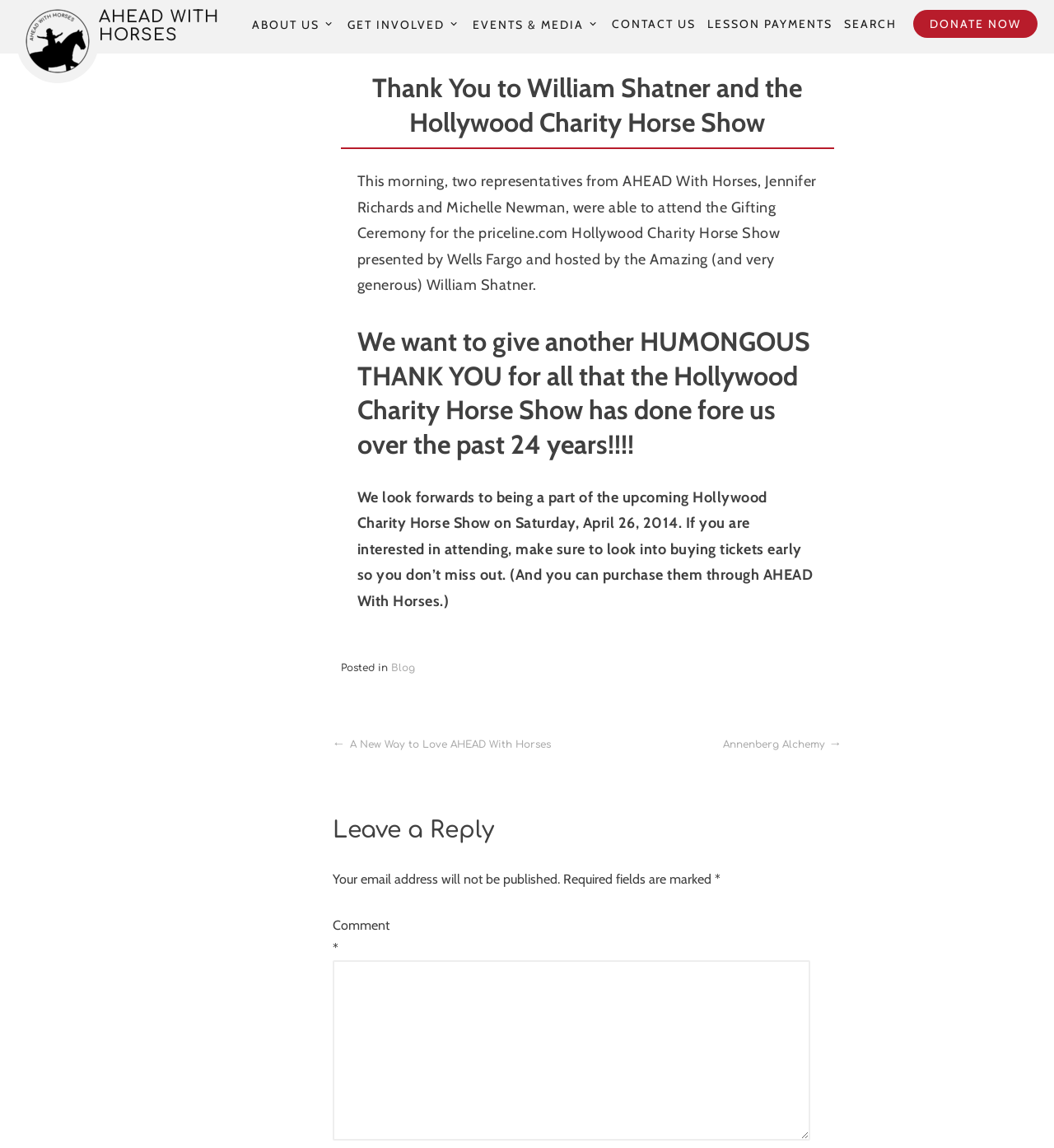Please identify the bounding box coordinates of the element on the webpage that should be clicked to follow this instruction: "Click on the AHEAD WITH HORSES link". The bounding box coordinates should be given as four float numbers between 0 and 1, formatted as [left, top, right, bottom].

[0.094, 0.006, 0.208, 0.039]